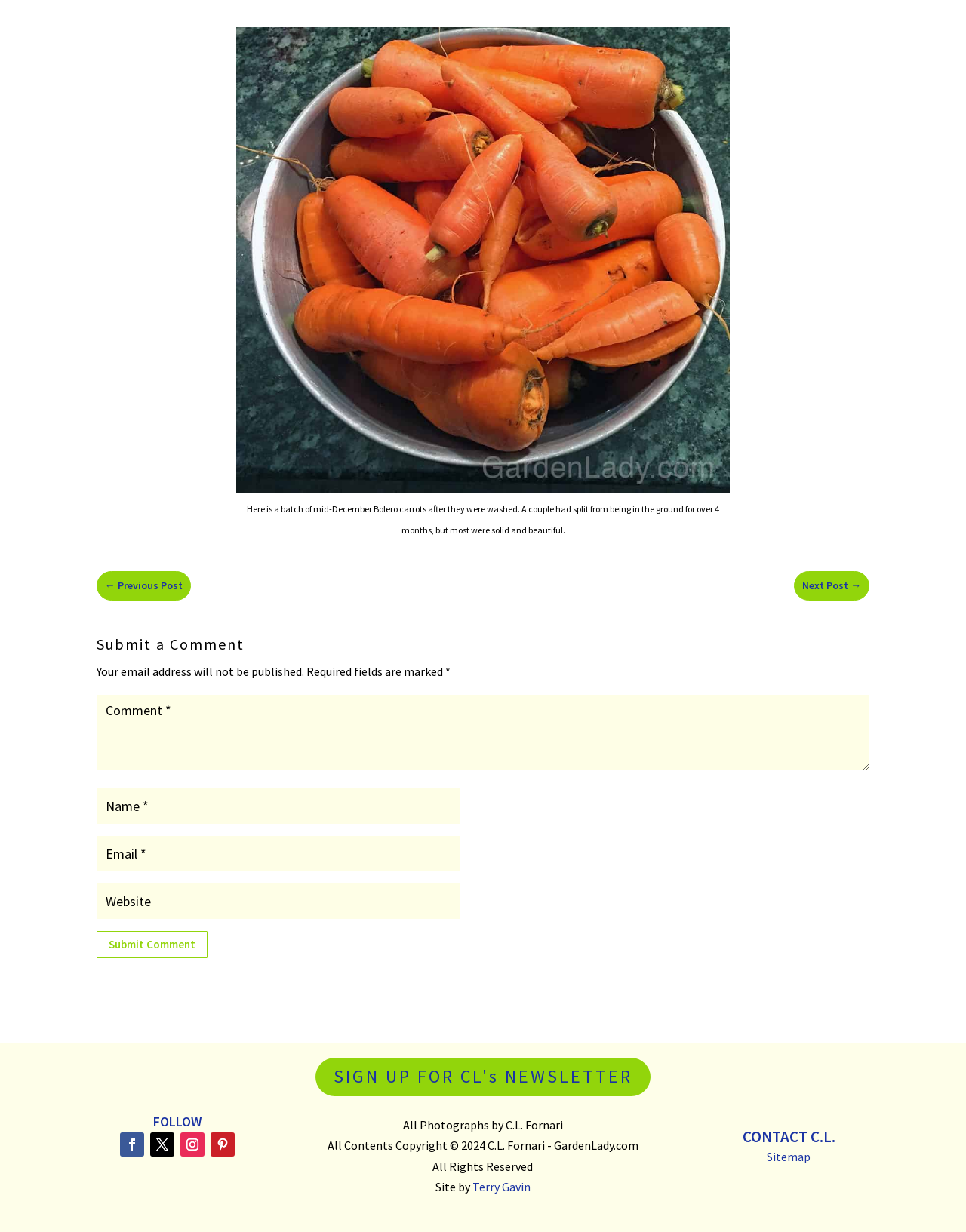What is the author's name?
Answer the question with just one word or phrase using the image.

C.L. Fornari